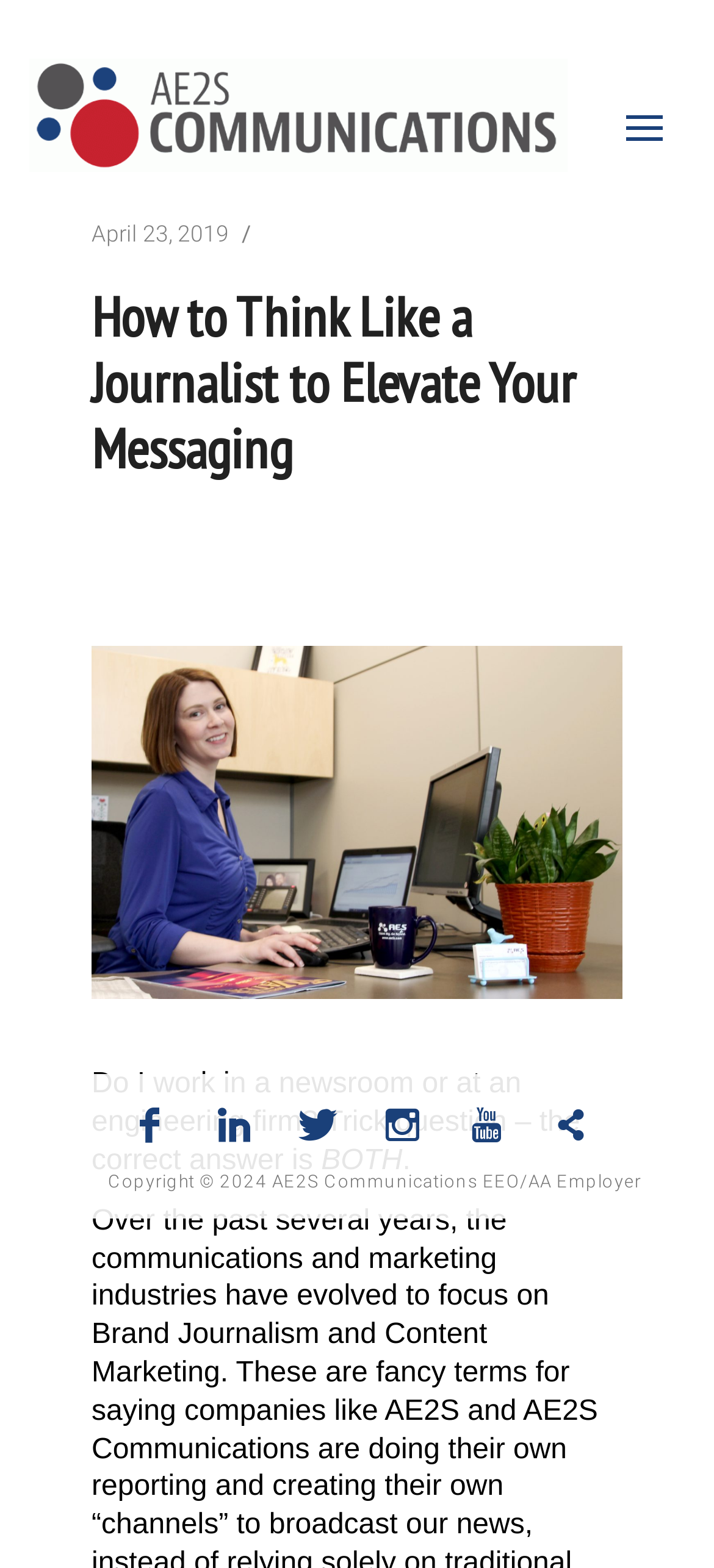Detail the various sections and features present on the webpage.

The webpage is about an article titled "How to Think Like a Journalist to Elevate Your Messaging" from AE2S Communications, a full-service marketing and communications agency. At the top left, there is an image of the AE2S Communications logo. Next to it, there is a header that reads "Full Service Marketing and Communications Agency – News and Articles". 

On the top right, there is a primary menu button that, when expanded, reveals a header section. This section contains a time stamp indicating the article was published on April 23, 2019, followed by the article title "How to Think Like a Journalist to Elevate Your Messaging". Below the title, there is a figure, likely an image related to the article. 

The article content starts with a question "Do I work in a newsroom or at an engineering firm? Trick question – the correct answer is" followed by the answer "BOTH" in a larger font, and a period at the end of the sentence. 

At the bottom of the page, there are social media links to Facebook, LinkedIn, Twitter, Instagram, YouTube, and a link to the TERMS OF USE page. Below these links, there is a copyright notice stating "Copyright © 2024 AE2S Communications EEO/AA Employer".